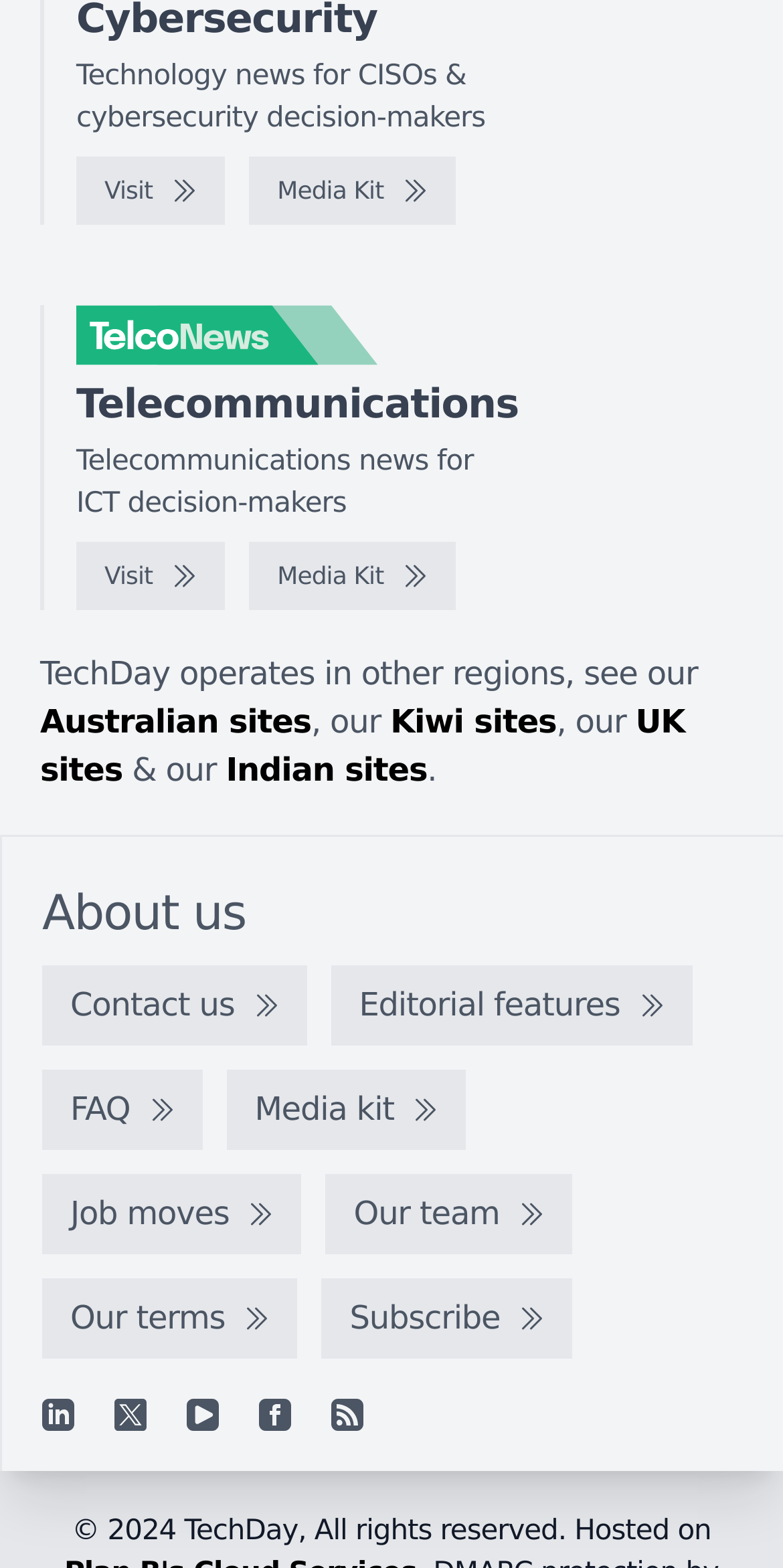Please pinpoint the bounding box coordinates for the region I should click to adhere to this instruction: "Contact us".

[0.054, 0.616, 0.392, 0.667]